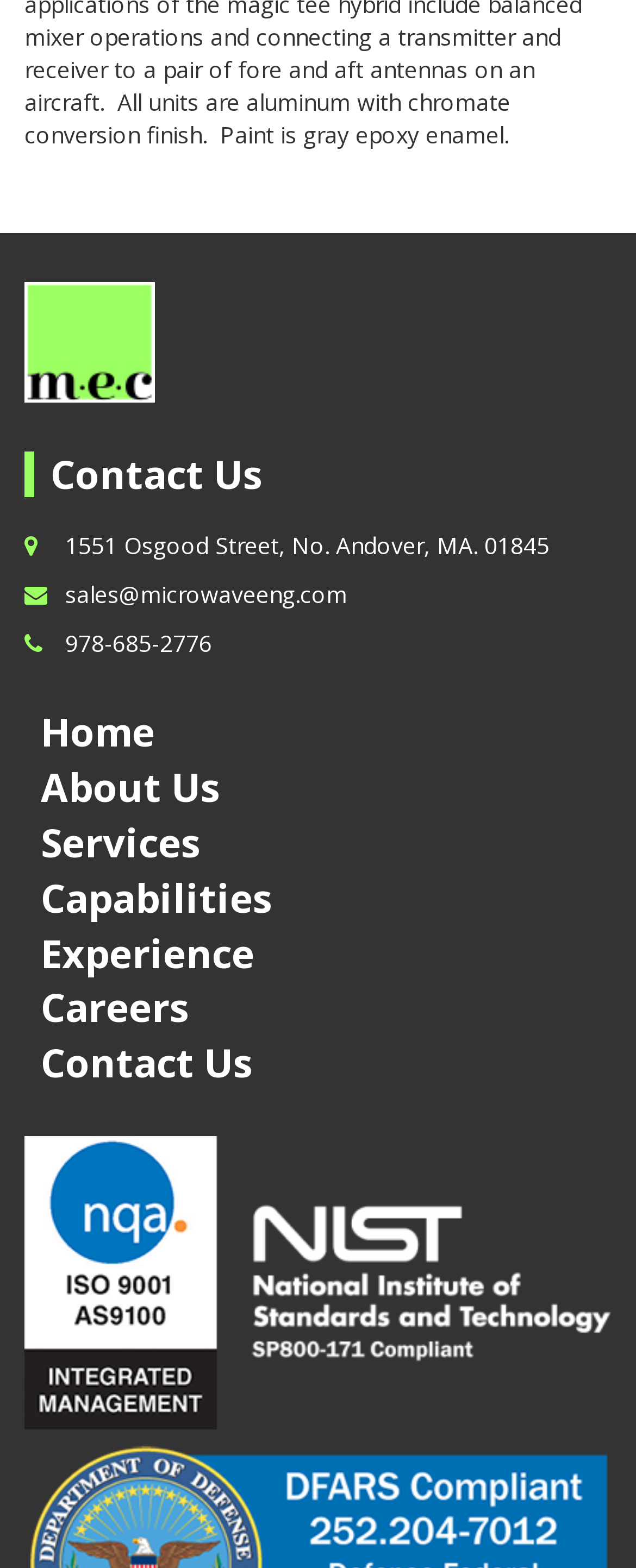Identify the bounding box coordinates of the element to click to follow this instruction: 'Send an email to sales@microwaveeng.com'. Ensure the coordinates are four float values between 0 and 1, provided as [left, top, right, bottom].

[0.103, 0.369, 0.546, 0.389]